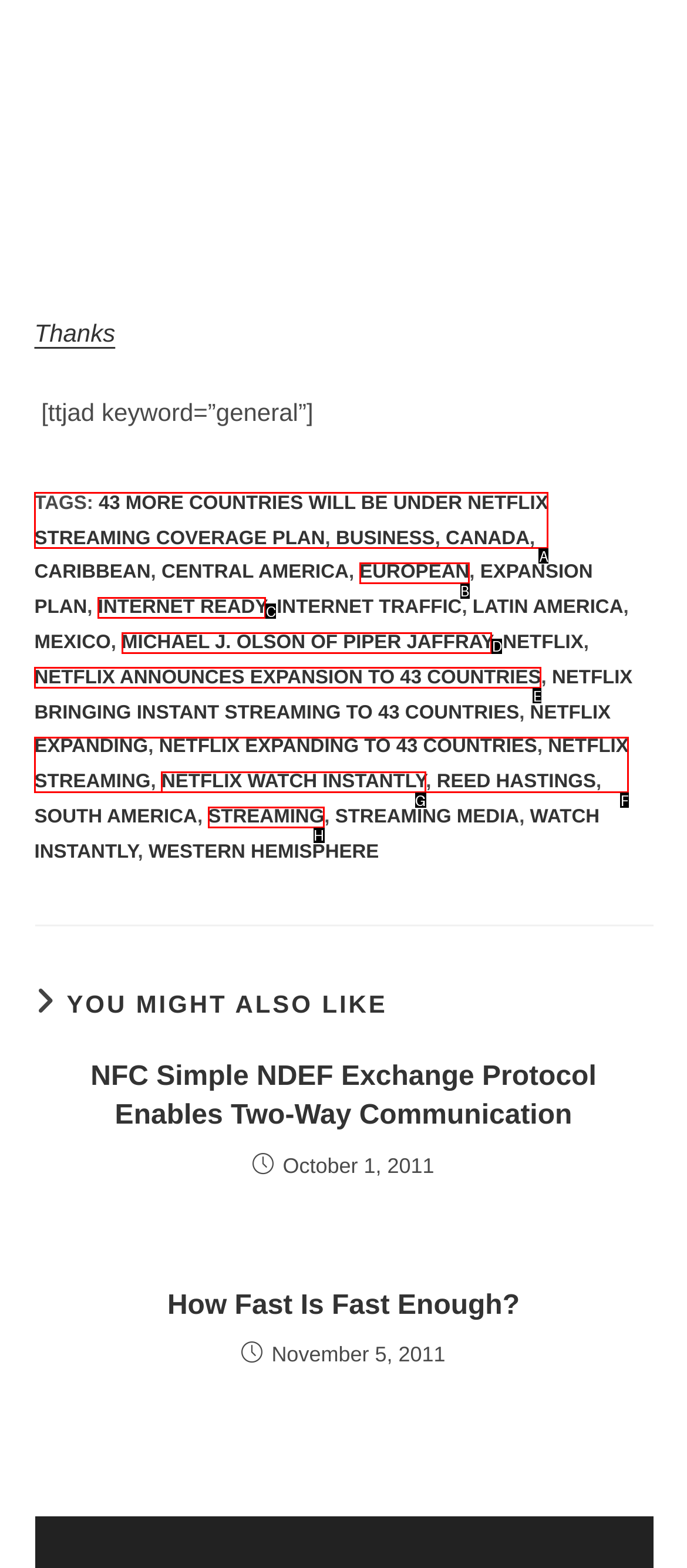Given the task: Click on the link '43 MORE COUNTRIES WILL BE UNDER NETFLIX STREAMING COVERAGE PLAN', tell me which HTML element to click on.
Answer with the letter of the correct option from the given choices.

A